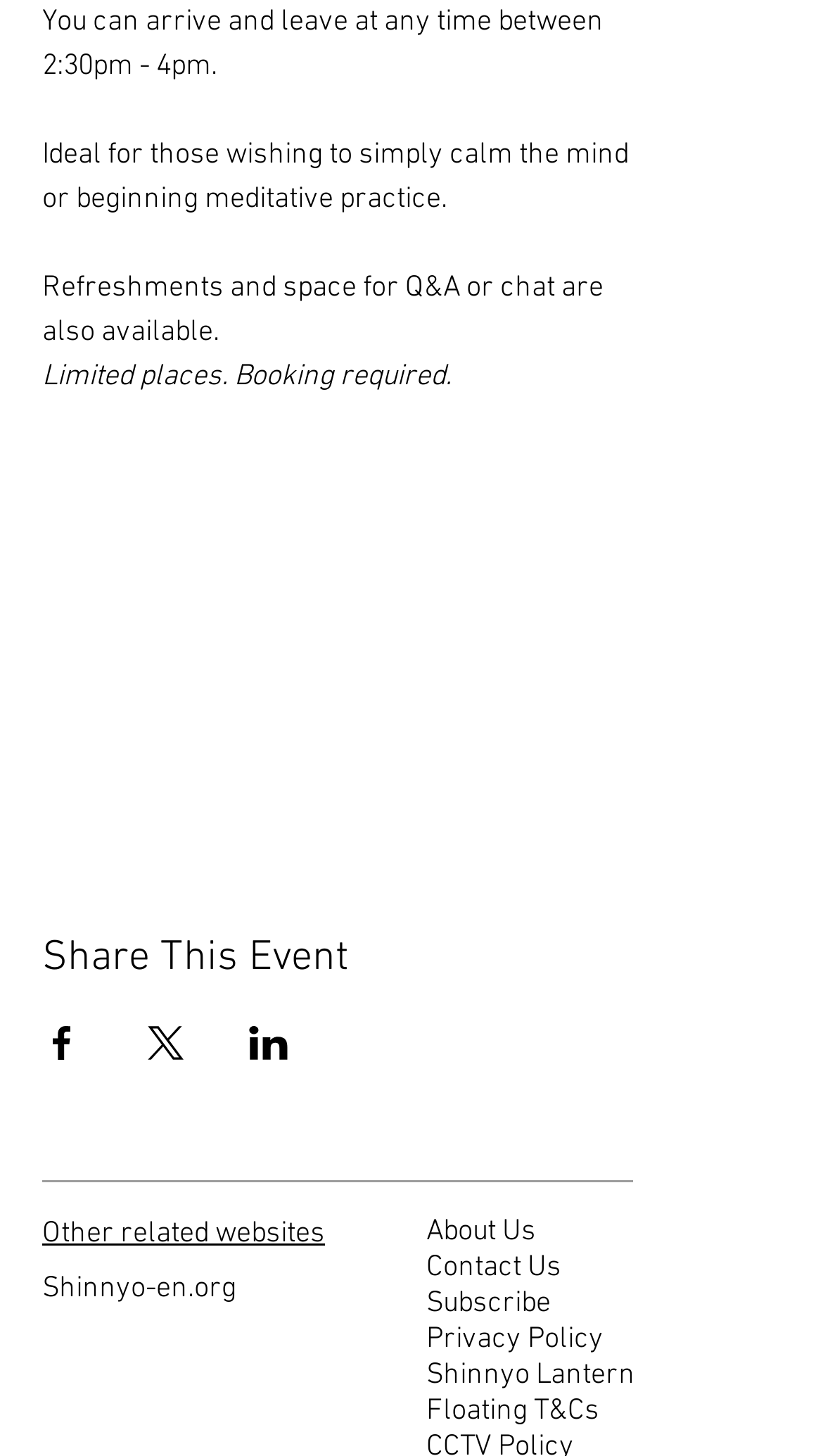Please specify the bounding box coordinates for the clickable region that will help you carry out the instruction: "Subscribe".

[0.518, 0.883, 0.669, 0.907]